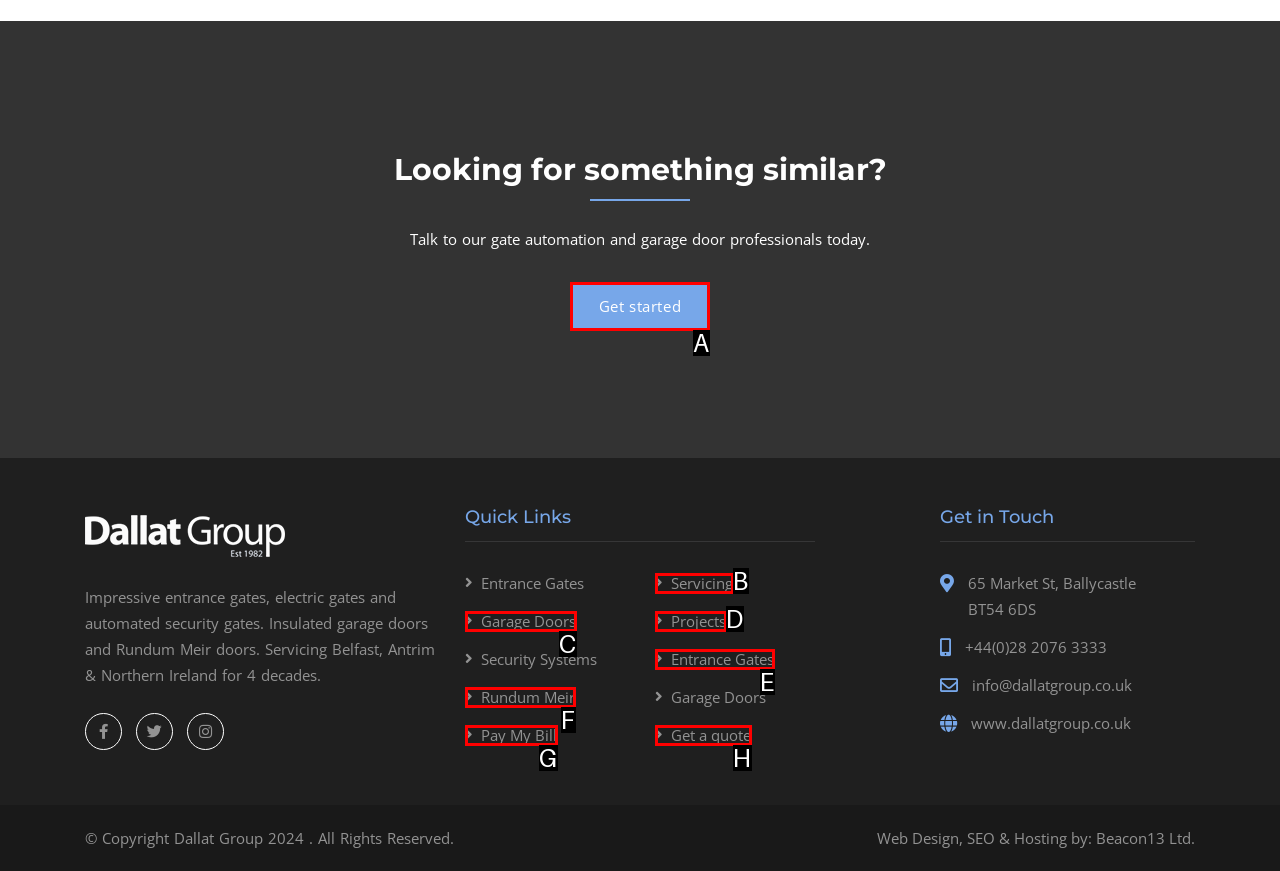Which letter corresponds to the correct option to complete the task: Send a message?
Answer with the letter of the chosen UI element.

None